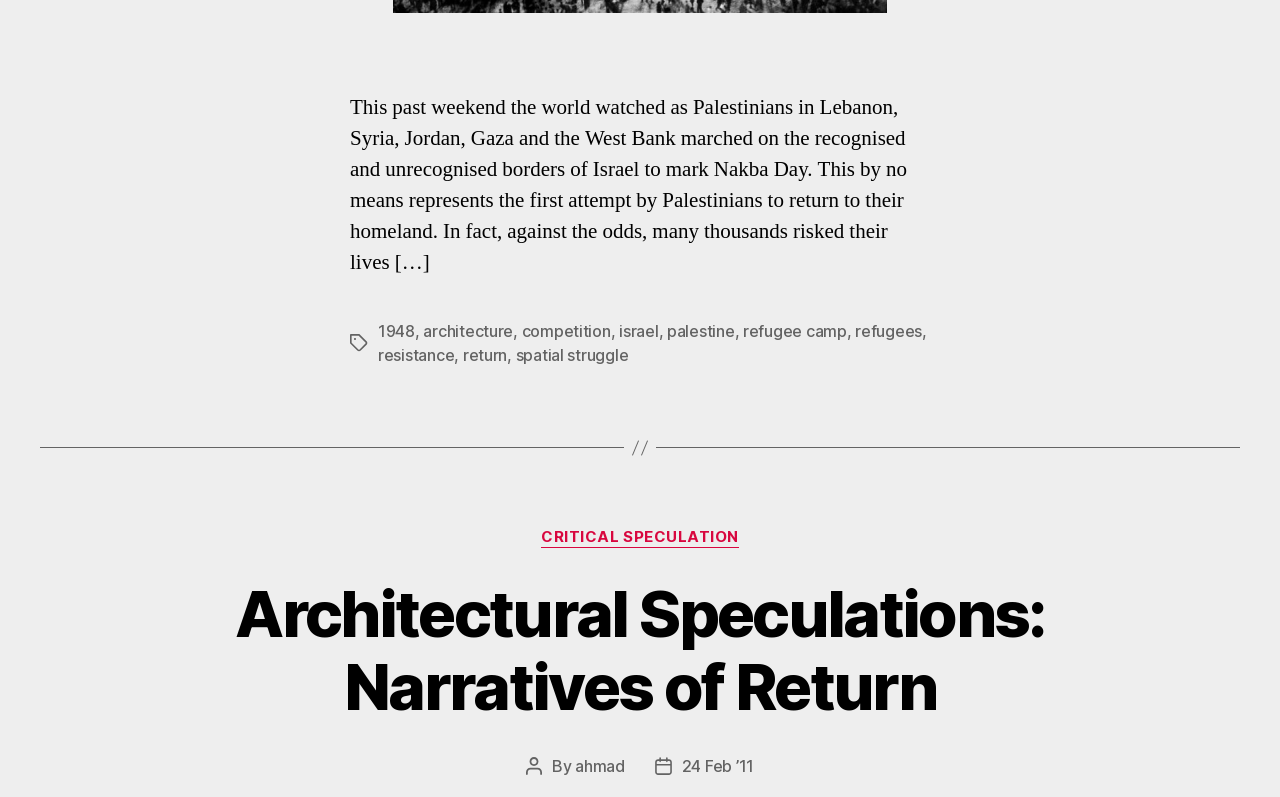Use a single word or phrase to respond to the question:
What is the topic of the article?

Palestinian return